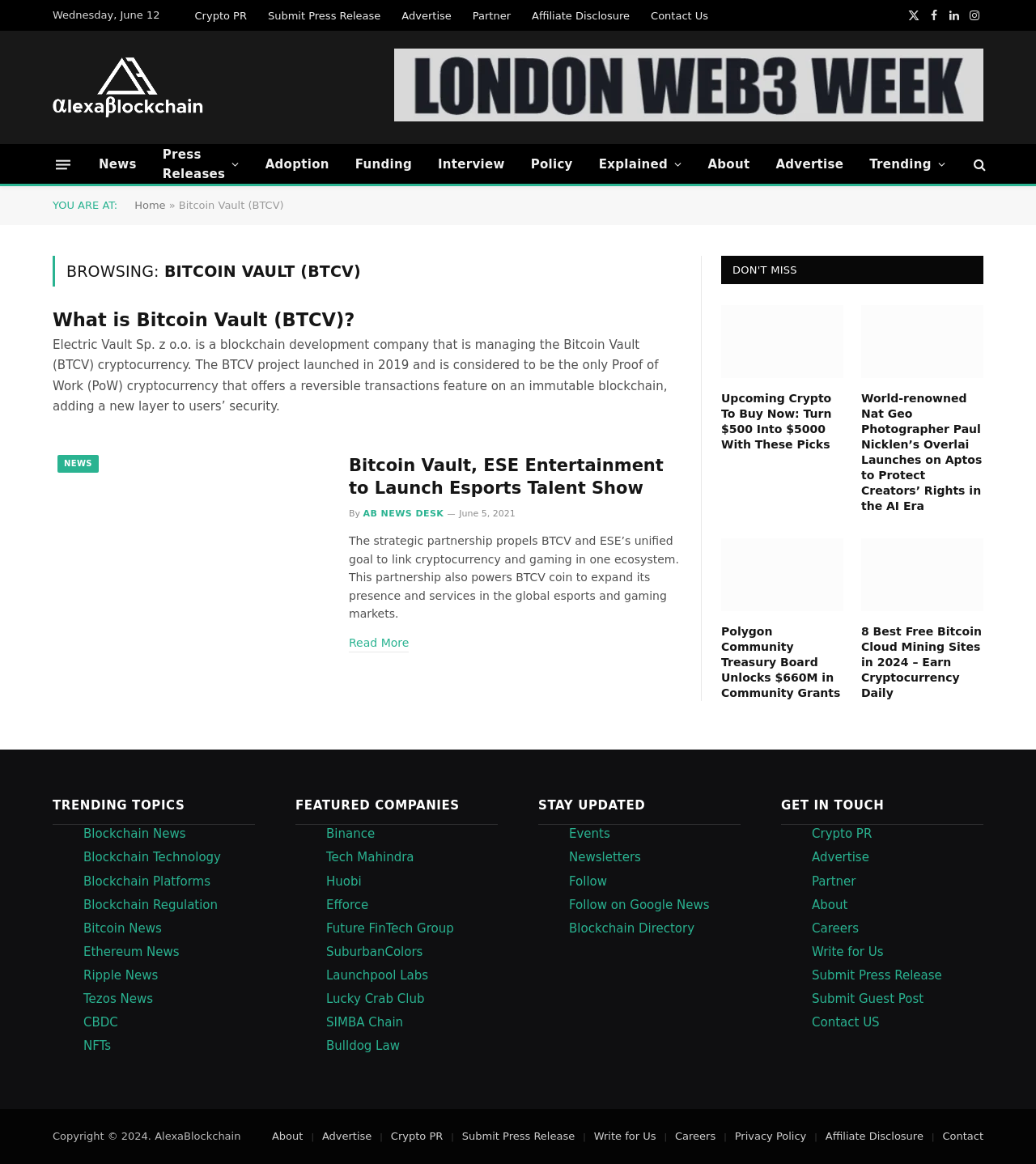What is the name of the company managing the Bitcoin Vault (BTCV) cryptocurrency?
Using the image as a reference, give a one-word or short phrase answer.

Electric Vault Sp. z o.o.